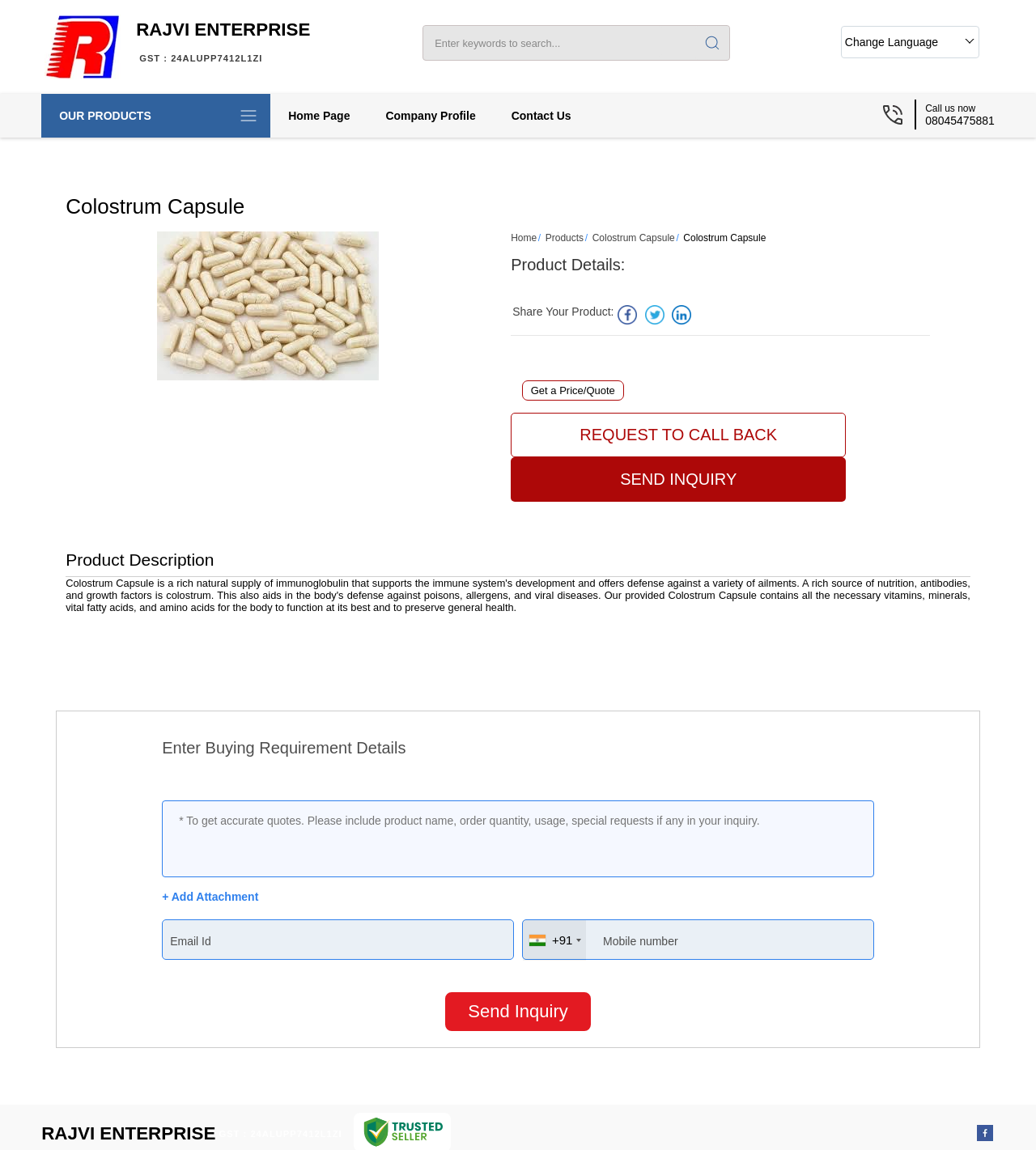Pinpoint the bounding box coordinates for the area that should be clicked to perform the following instruction: "Visit the company profile".

[0.355, 0.082, 0.476, 0.12]